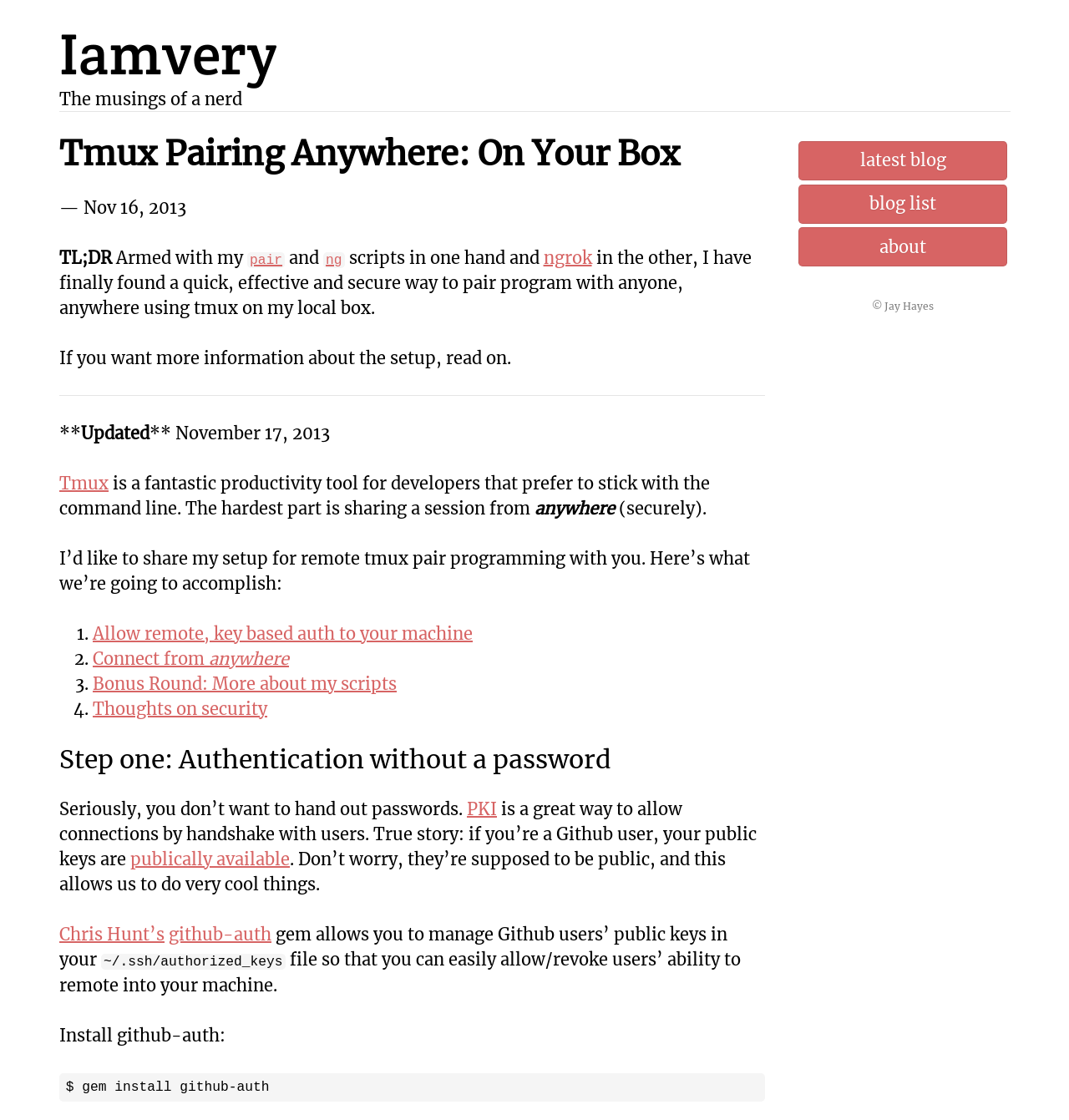Please answer the following question using a single word or phrase: What is the name of the tool used for remote tmux pair programming?

Tmux